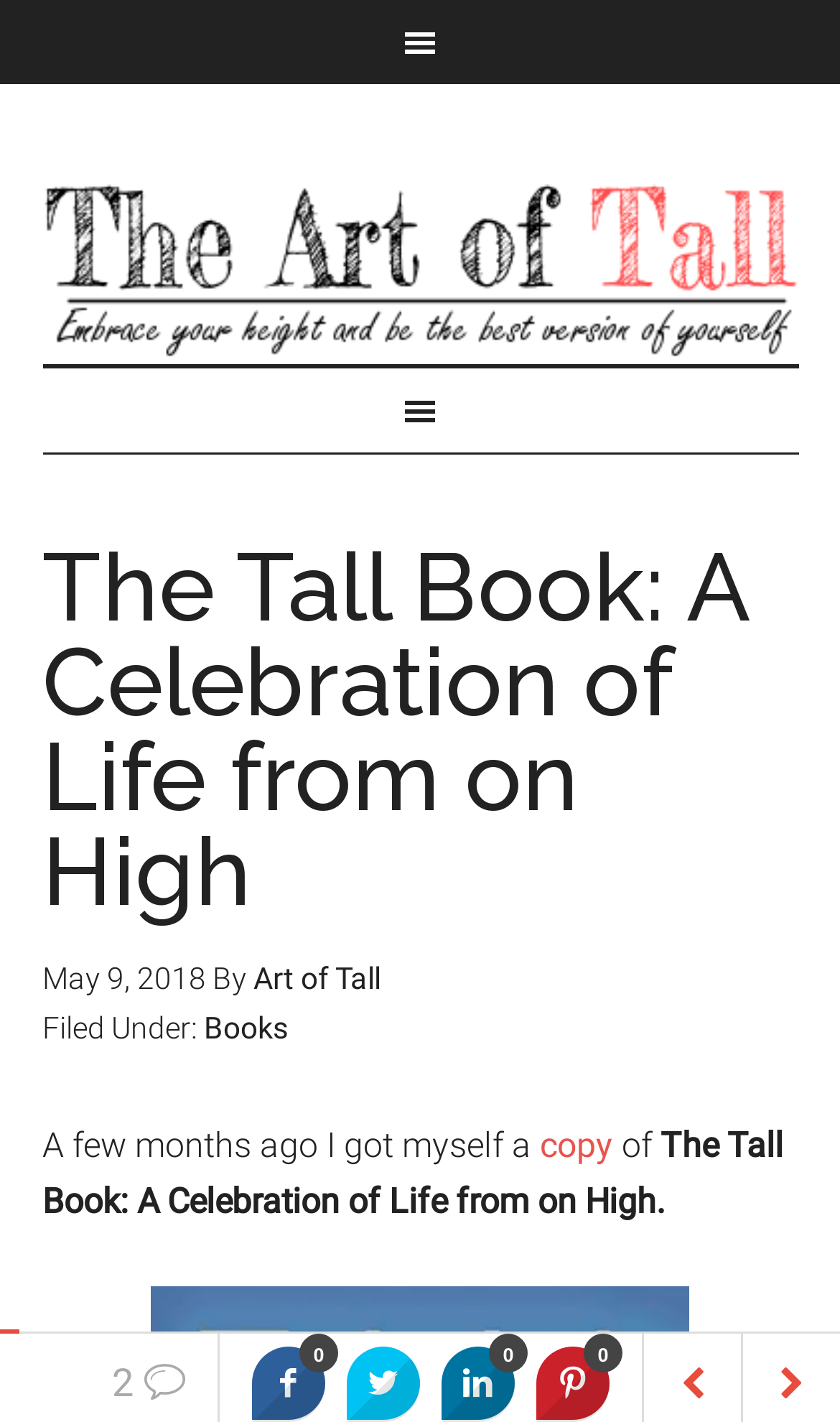What is the date of the article?
Respond to the question with a well-detailed and thorough answer.

I found the date of the article by looking at the time element in the secondary navigation section, which contains the static text 'May 9, 2018'.